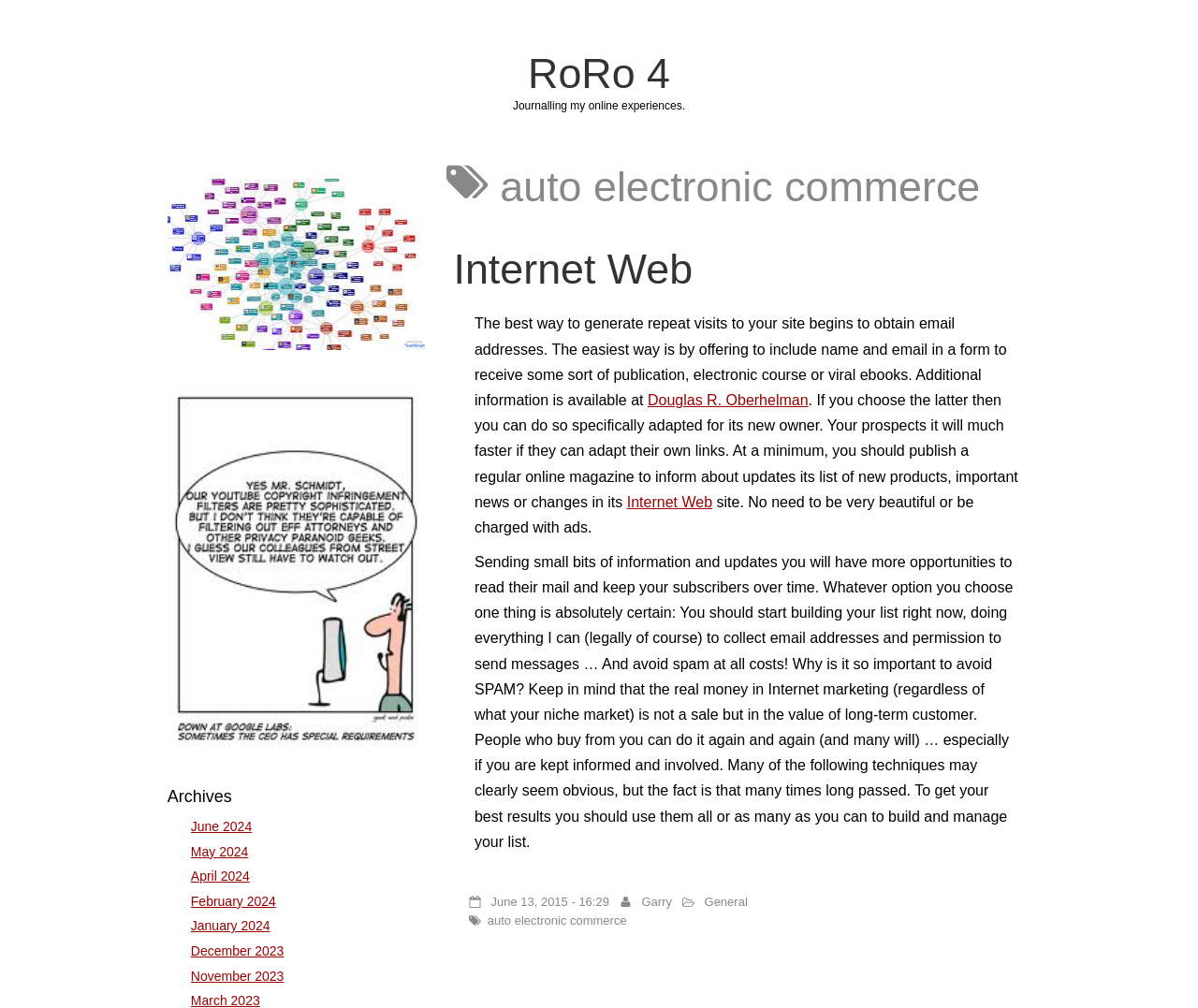Observe the image and answer the following question in detail: What are the archives of the webpage categorized by?

The archives section of the webpage lists links to different months, such as June 2024, May 2024, April 2024, and so on, which suggests that the archives are categorized by months.